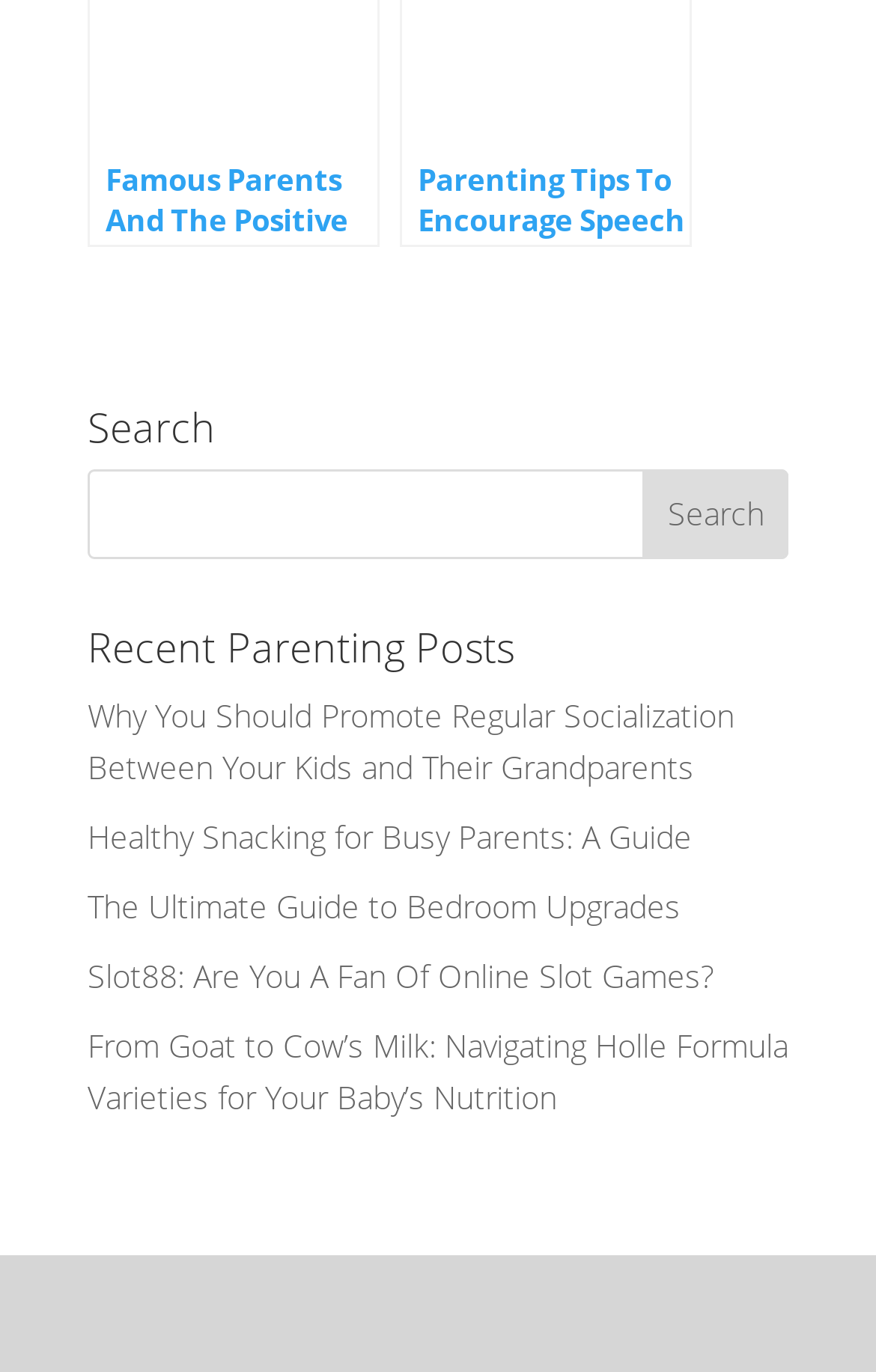Answer this question in one word or a short phrase: What is the purpose of the textbox?

Search